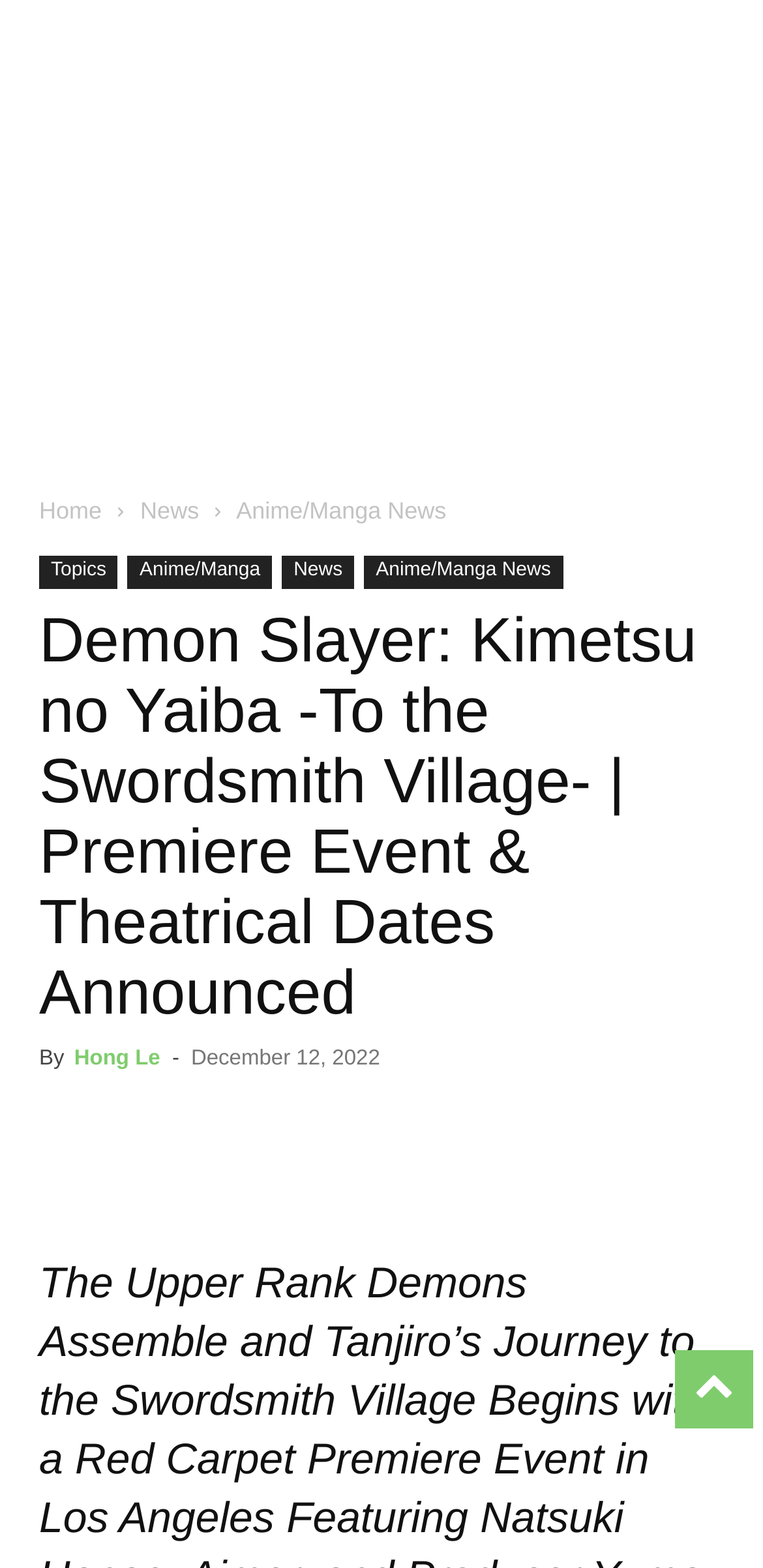Please determine the headline of the webpage and provide its content.

Demon Slayer: Kimetsu no Yaiba -To the Swordsmith Village- | Premiere Event & Theatrical Dates Announced